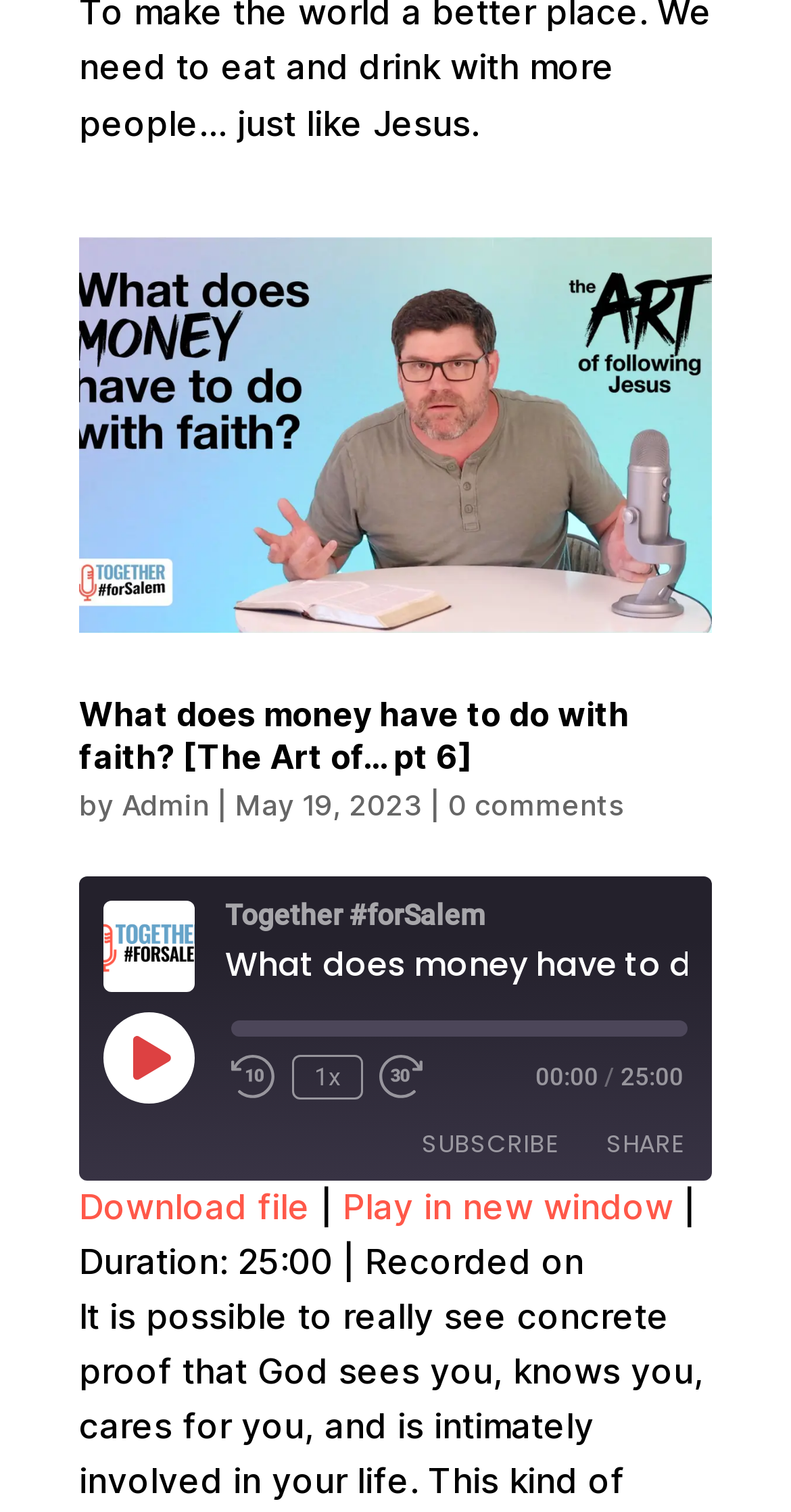Given the description parent_node: EMBED title="Copy Embed Code", predict the bounding box coordinates of the UI element. Ensure the coordinates are in the format (top-left x, top-left y, bottom-right x, bottom-right y) and all values are between 0 and 1.

[0.813, 0.063, 0.882, 0.104]